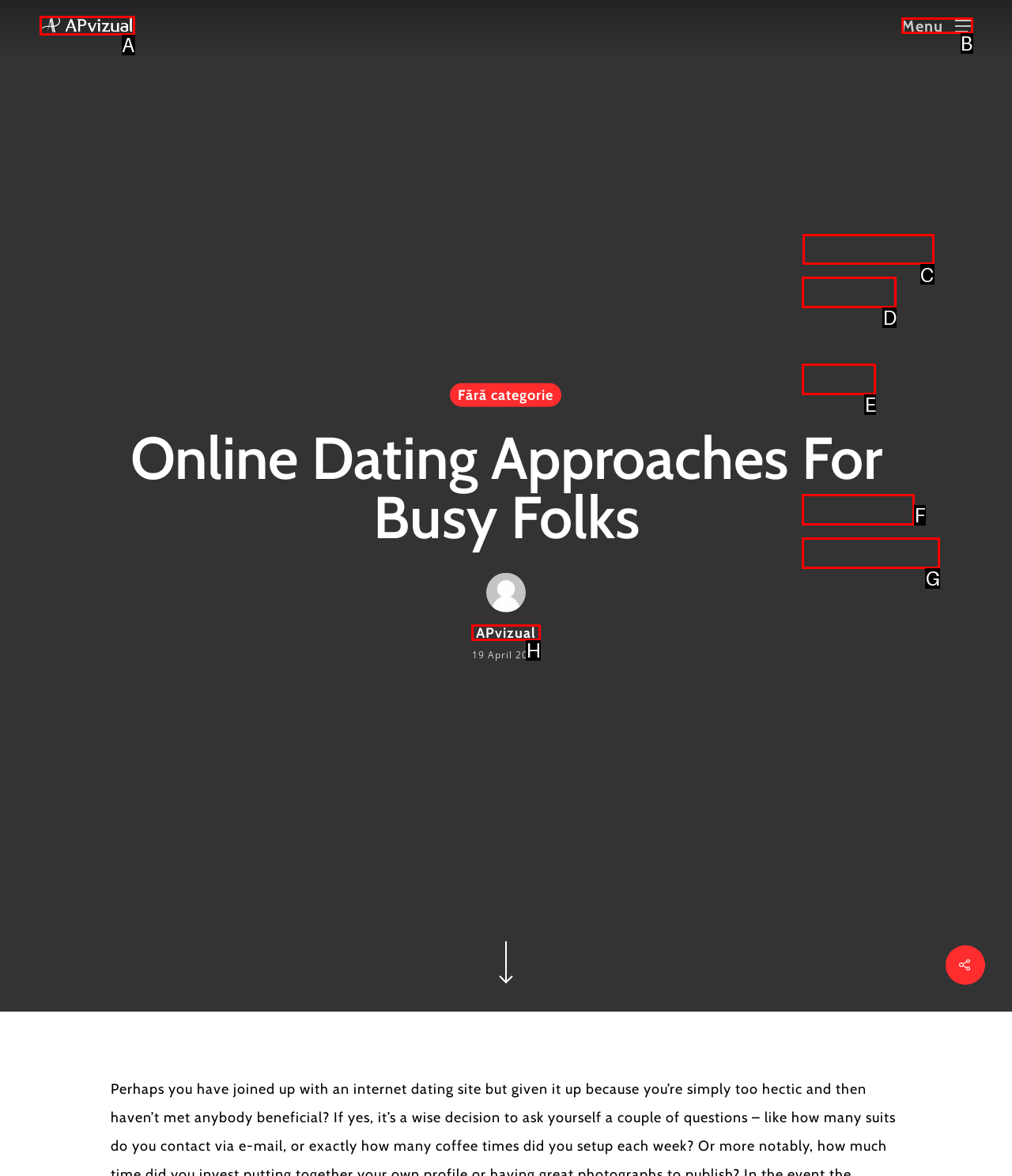Indicate the letter of the UI element that should be clicked to accomplish the task: Click the branding link. Answer with the letter only.

C